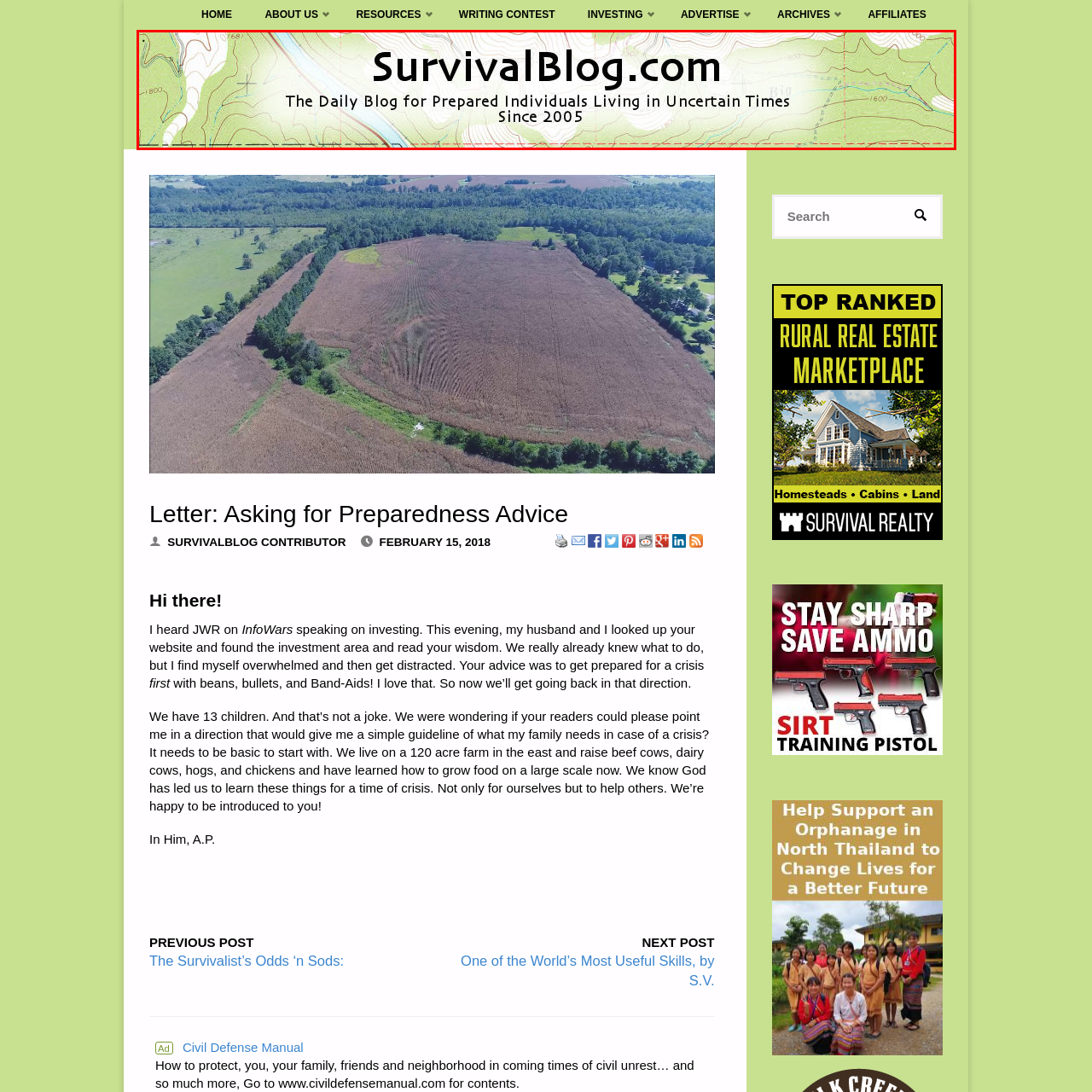What is the theme of the tagline?
Focus on the red-bounded area of the image and reply with one word or a short phrase.

Proactive planning and resilience